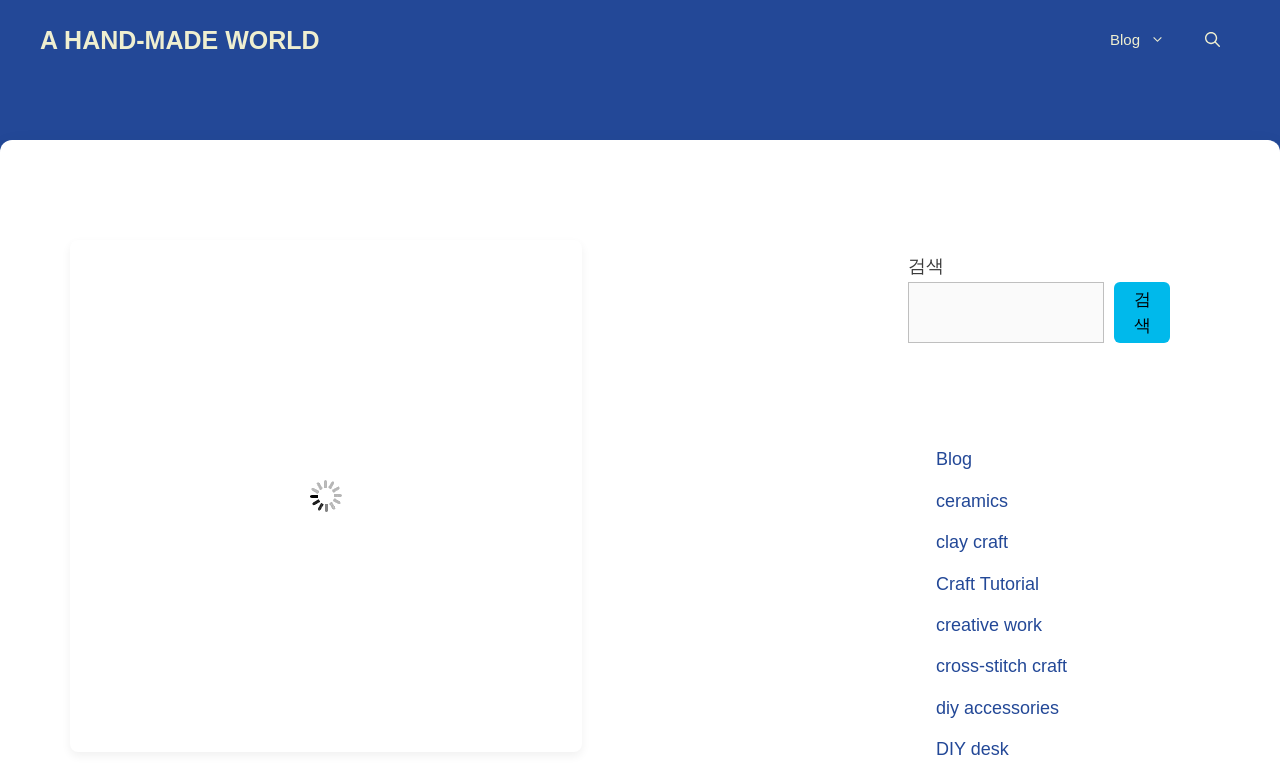What is the layout of the navigation menu?
Using the visual information, answer the question in a single word or phrase.

Horizontal